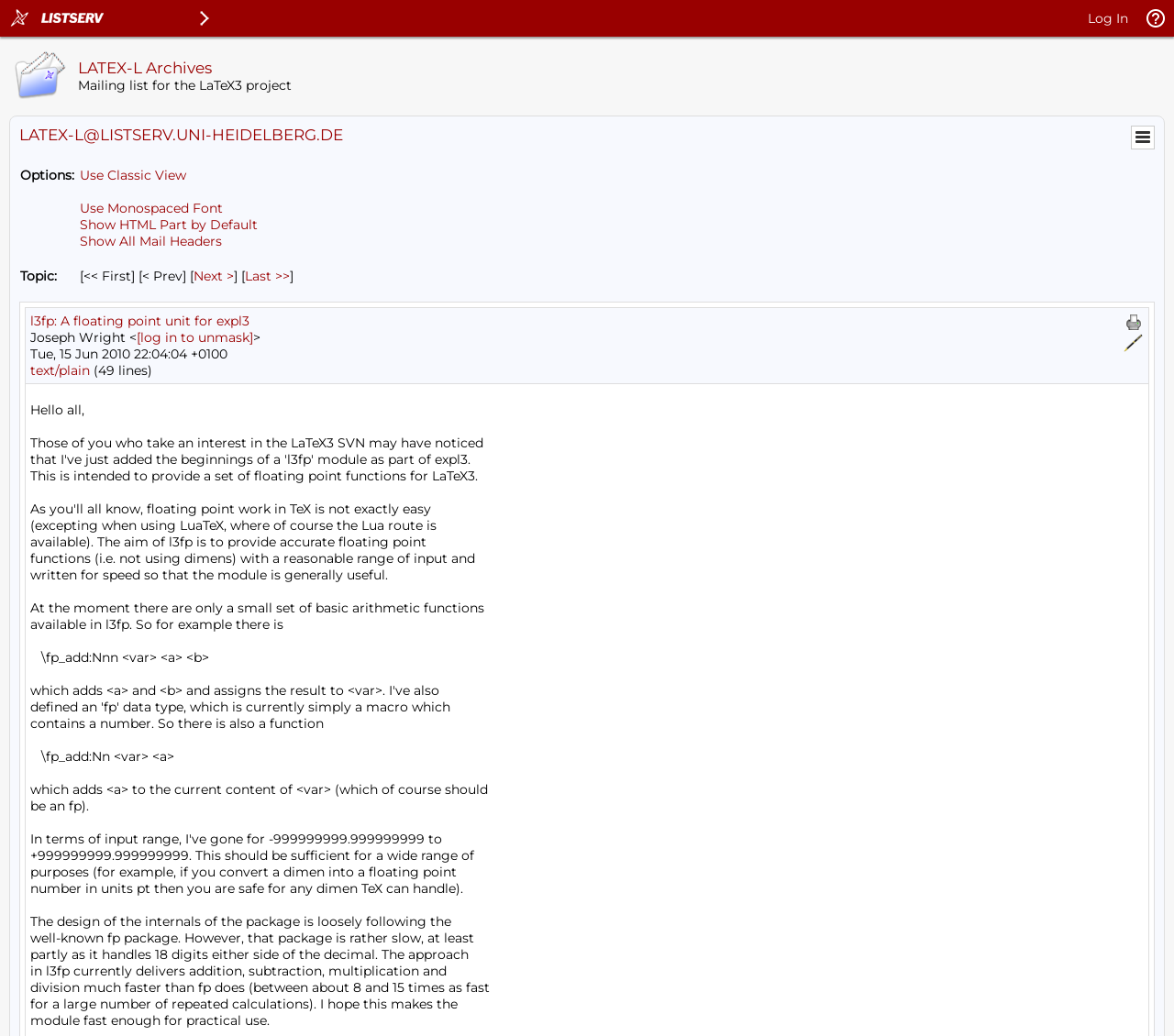What is the name of the mailing list?
Relying on the image, give a concise answer in one word or a brief phrase.

LATEX-L